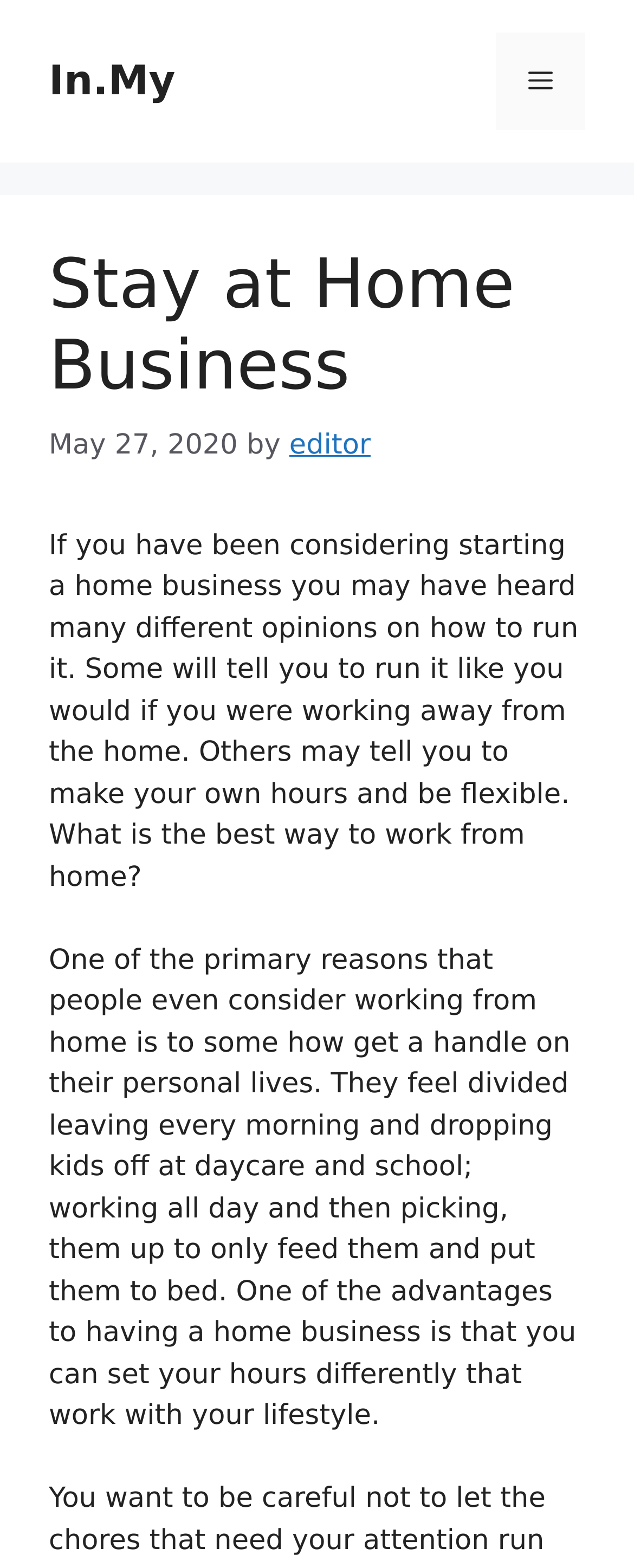From the element description: "Menu", extract the bounding box coordinates of the UI element. The coordinates should be expressed as four float numbers between 0 and 1, in the order [left, top, right, bottom].

[0.782, 0.021, 0.923, 0.083]